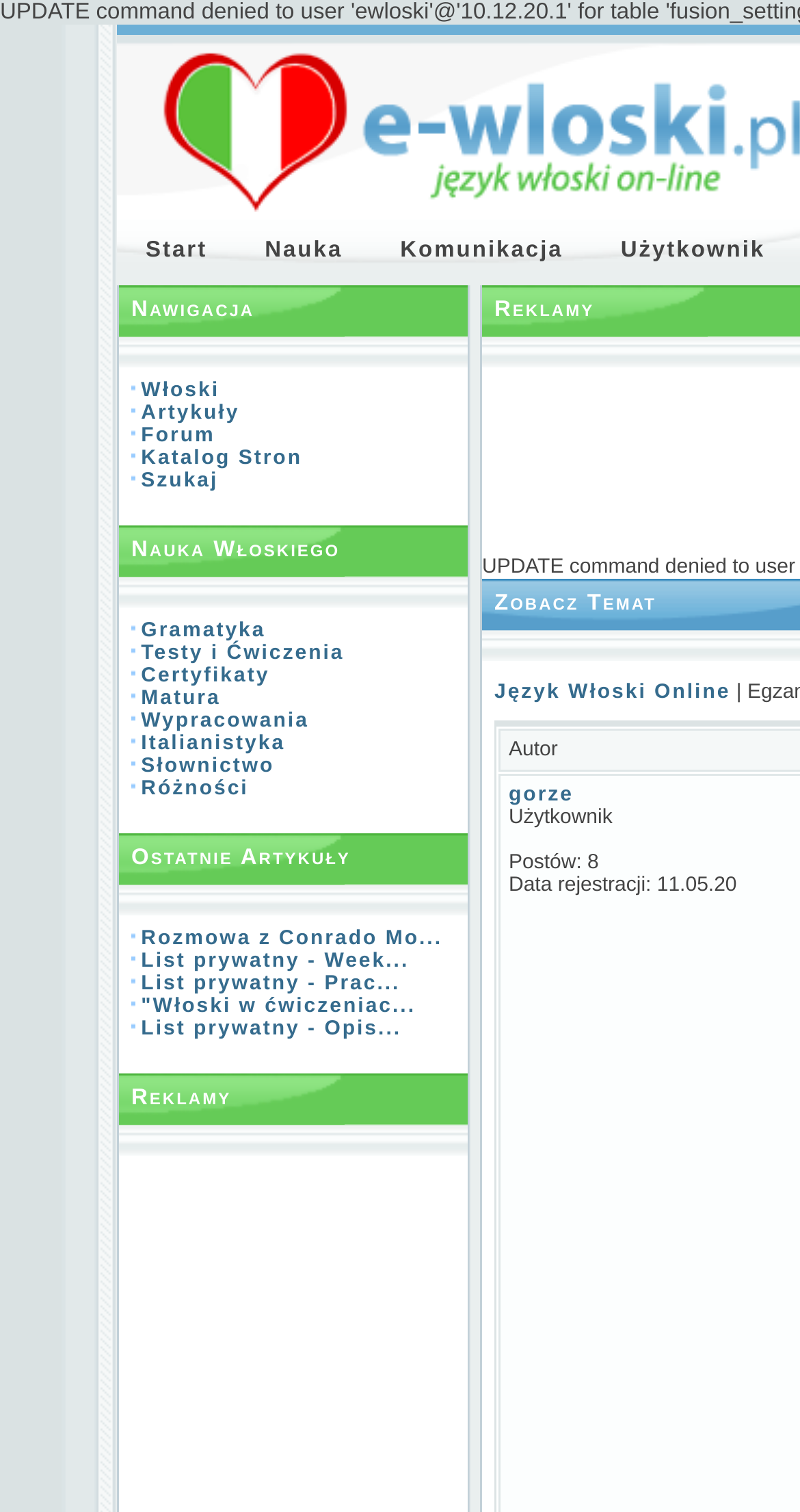Can you provide the bounding box coordinates for the element that should be clicked to implement the instruction: "Click on the 'Język Włoski Online' advertisement"?

[0.618, 0.451, 0.913, 0.466]